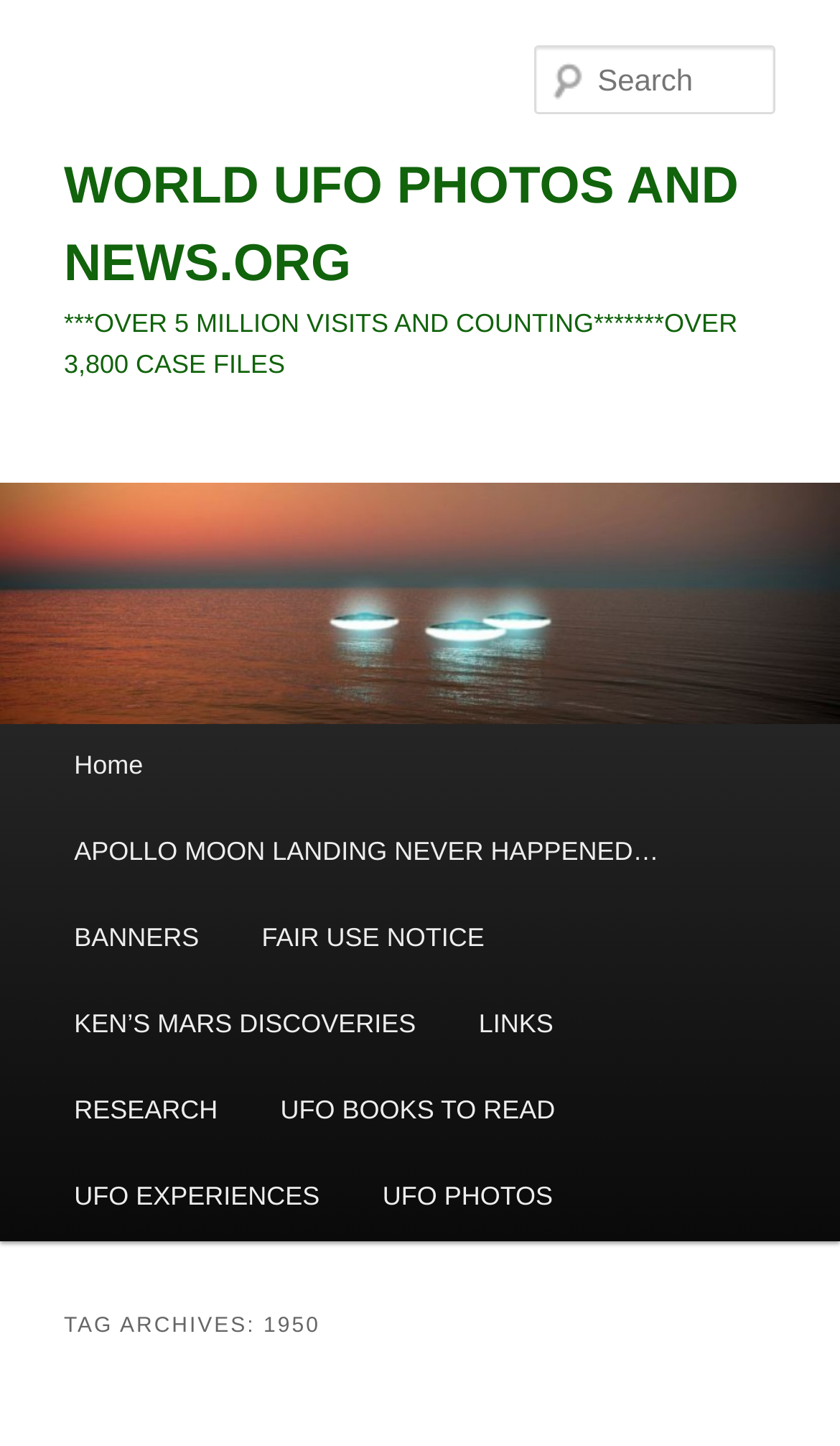Determine the bounding box coordinates for the UI element with the following description: "FAIR USE NOTICE". The coordinates should be four float numbers between 0 and 1, represented as [left, top, right, bottom].

[0.274, 0.62, 0.614, 0.68]